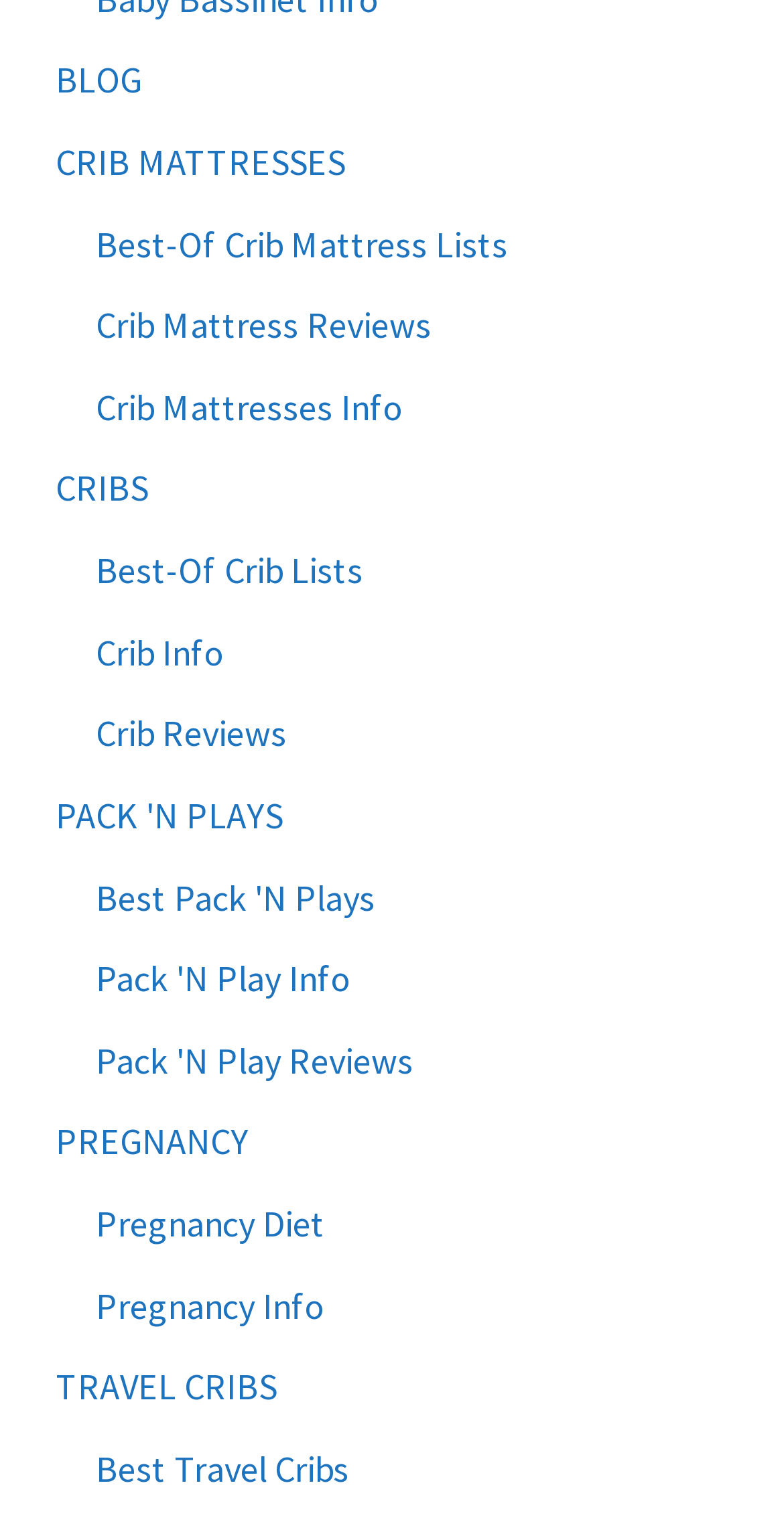Pinpoint the bounding box coordinates of the area that must be clicked to complete this instruction: "view crib mattress lists".

[0.122, 0.145, 0.648, 0.175]